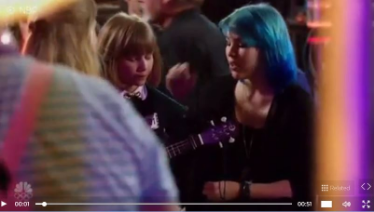What is the color of the girl on the right's hair?
Look at the image and answer the question with a single word or phrase.

blue